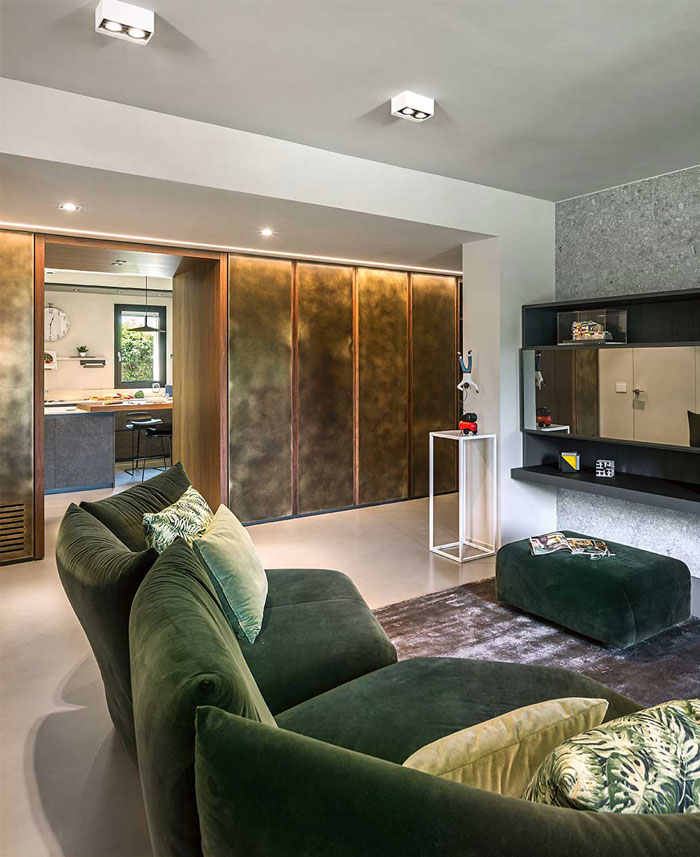Describe all the important aspects and details of the image.

This image showcases a modern living space that embodies a seamless blend of comfort and contemporary design. The focal point is a plush, dark green sofa adorned with decorative cushions that add texture and interest to the seating area. To the right, a sleek white pedestal table stands alongside a compact ottoman, creating an inviting space for relaxation or conversation.

In the background, a beautifully crafted feature wall made of metallic finishes opens towards a kitchen area, subtly illuminated by recessed lighting above. The warm tones of the wood and metal contrast gracefully with the minimalist decor, which includes a wall-mounted shelf displaying trendy decor items. The overall ambiance is enhanced by the natural light filtering through the window, hinting at the external garden, and the overall layout is a testament to the thoughtful restructuring aimed at optimizing both living space and energy efficiency. This room encapsulates a refined dialogue between style and functionality, illustrating the innovative vision of the design studio behind the renovation.